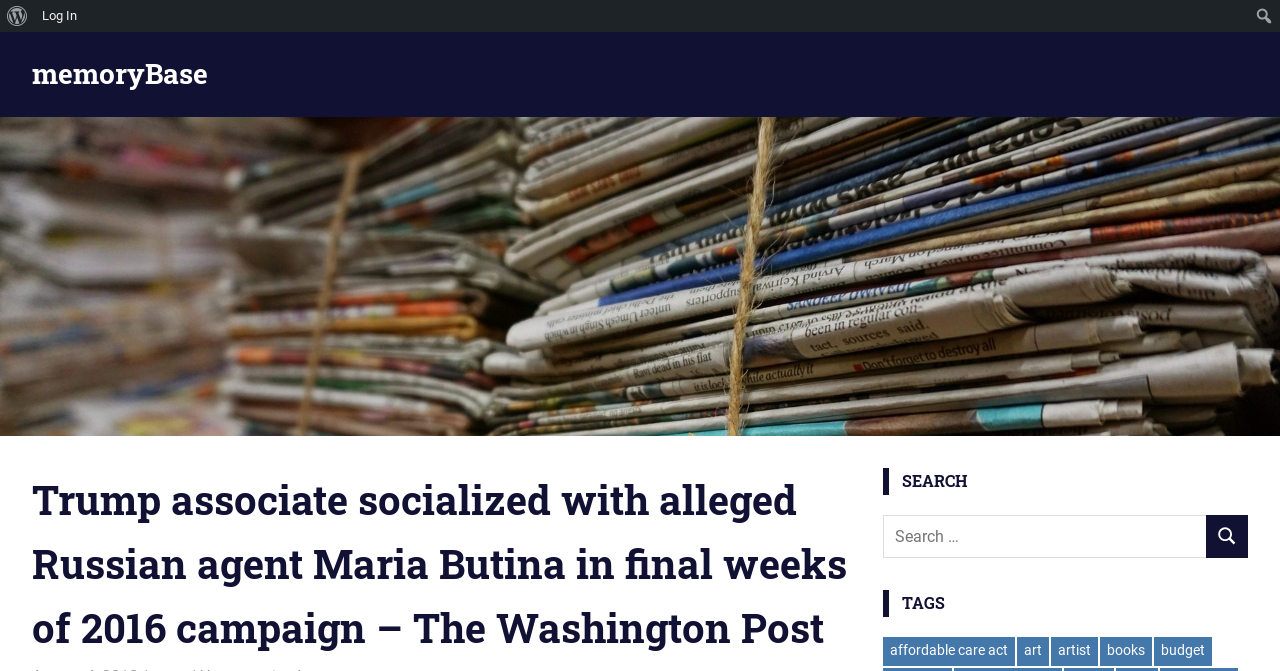Highlight the bounding box coordinates of the element you need to click to perform the following instruction: "Click on the SEARCH button."

[0.942, 0.767, 0.975, 0.832]